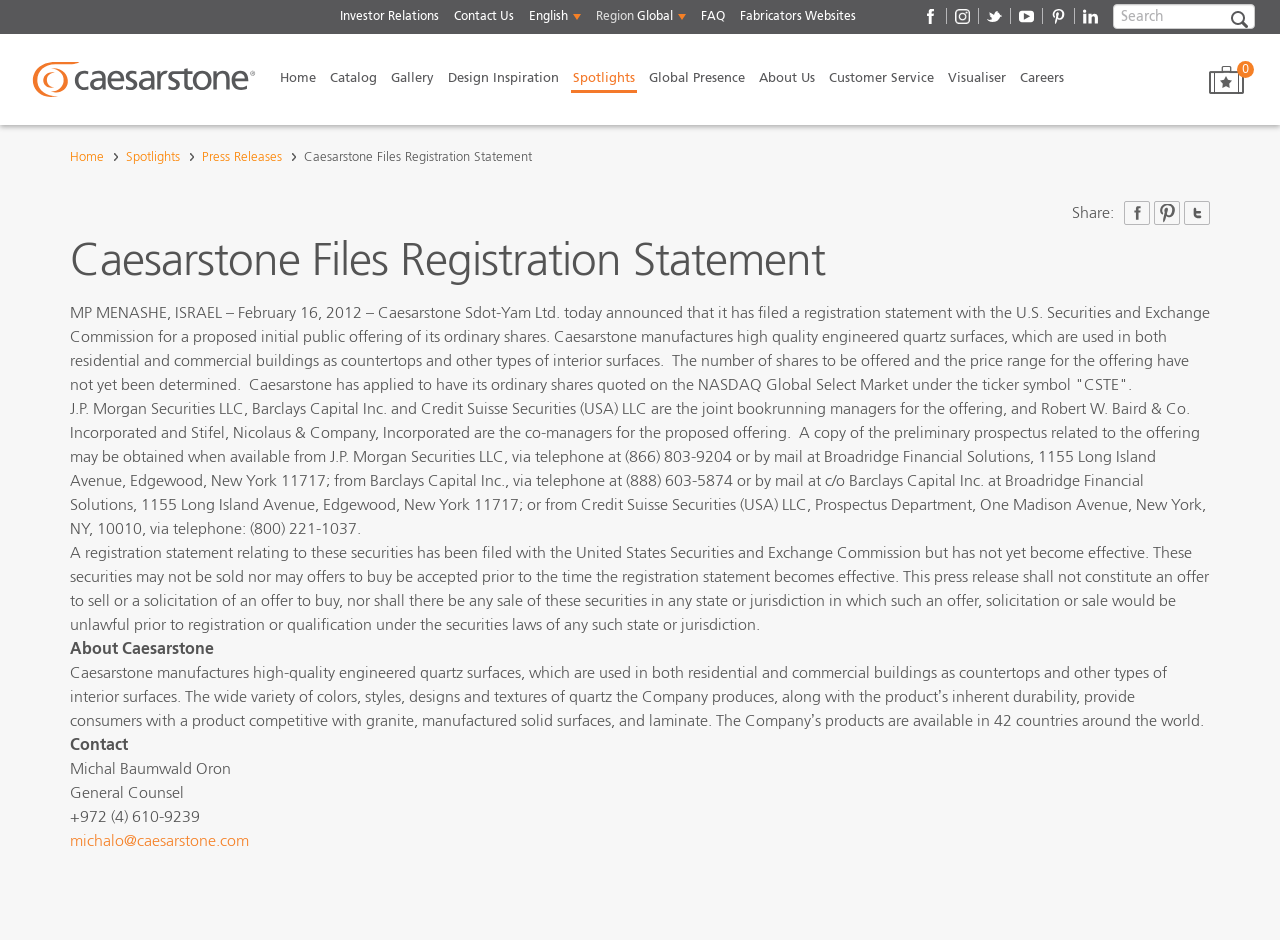Please specify the bounding box coordinates of the area that should be clicked to accomplish the following instruction: "Buy tickets". The coordinates should consist of four float numbers between 0 and 1, i.e., [left, top, right, bottom].

None